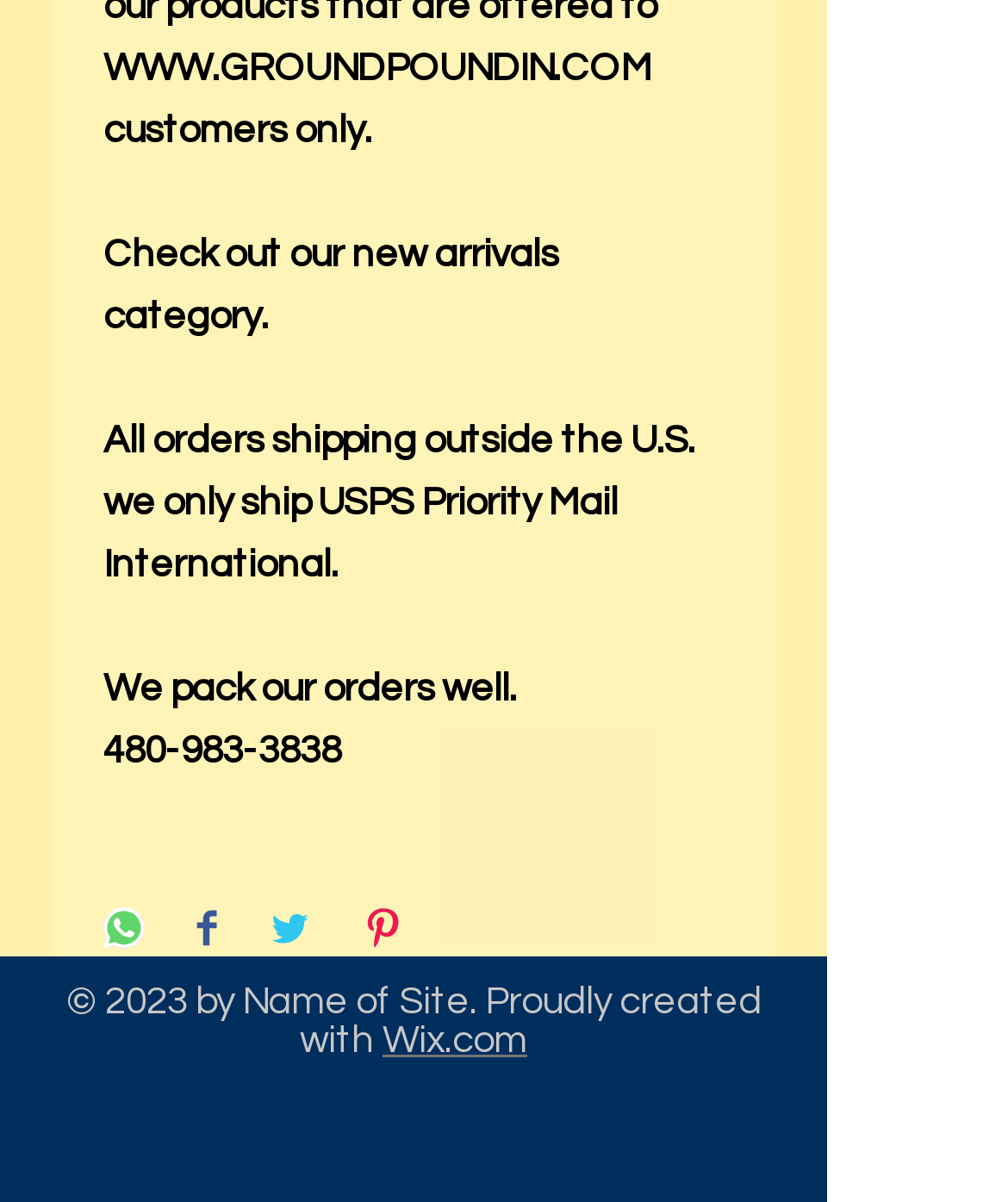Given the element description, predict the bounding box coordinates in the format (top-left x, top-left y, bottom-right x, bottom-right y), using floating point numbers between 0 and 1: aria-label="Twitter Social Icon"

[0.367, 0.903, 0.456, 0.978]